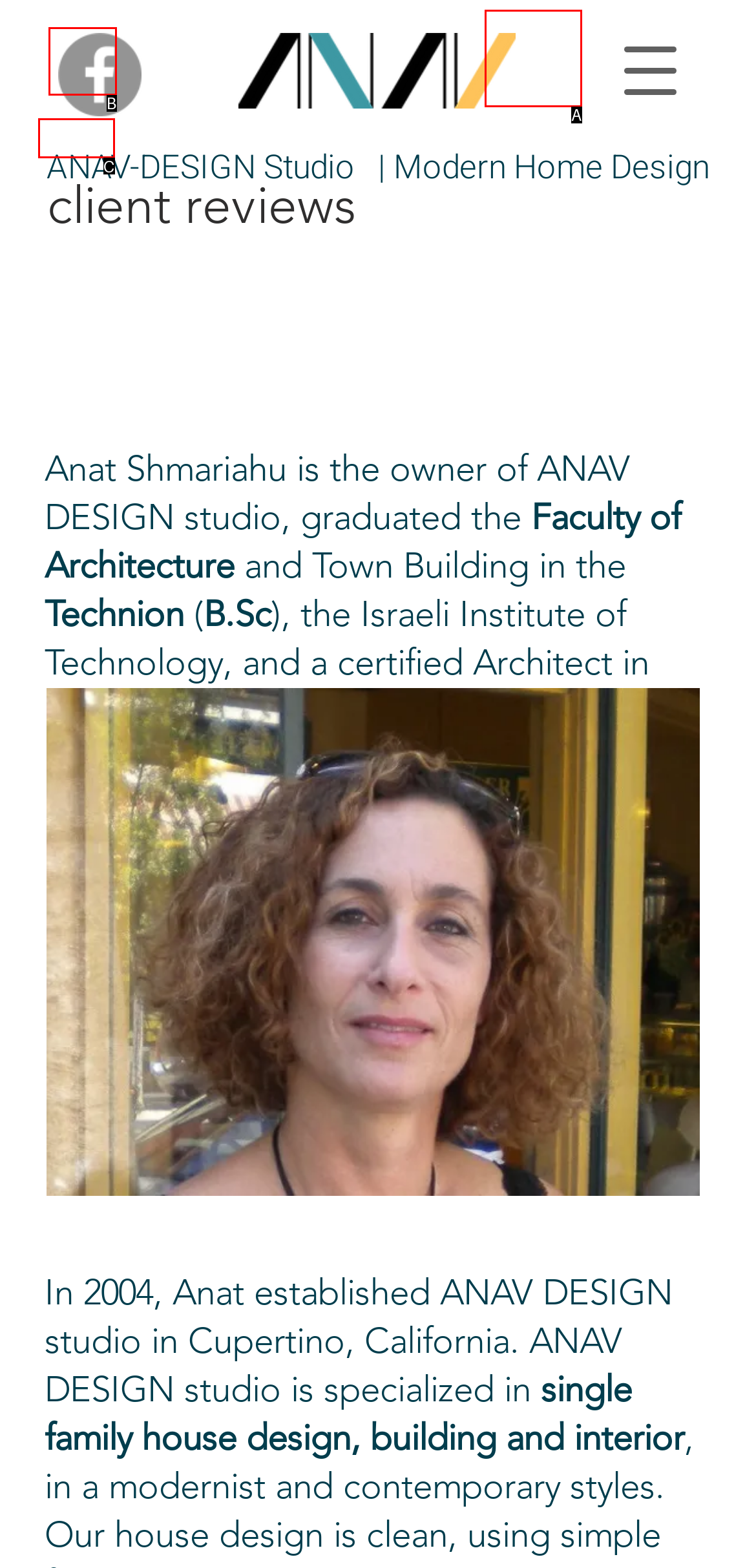Find the HTML element that matches the description: aria-label="Facebook". Answer using the letter of the best match from the available choices.

B